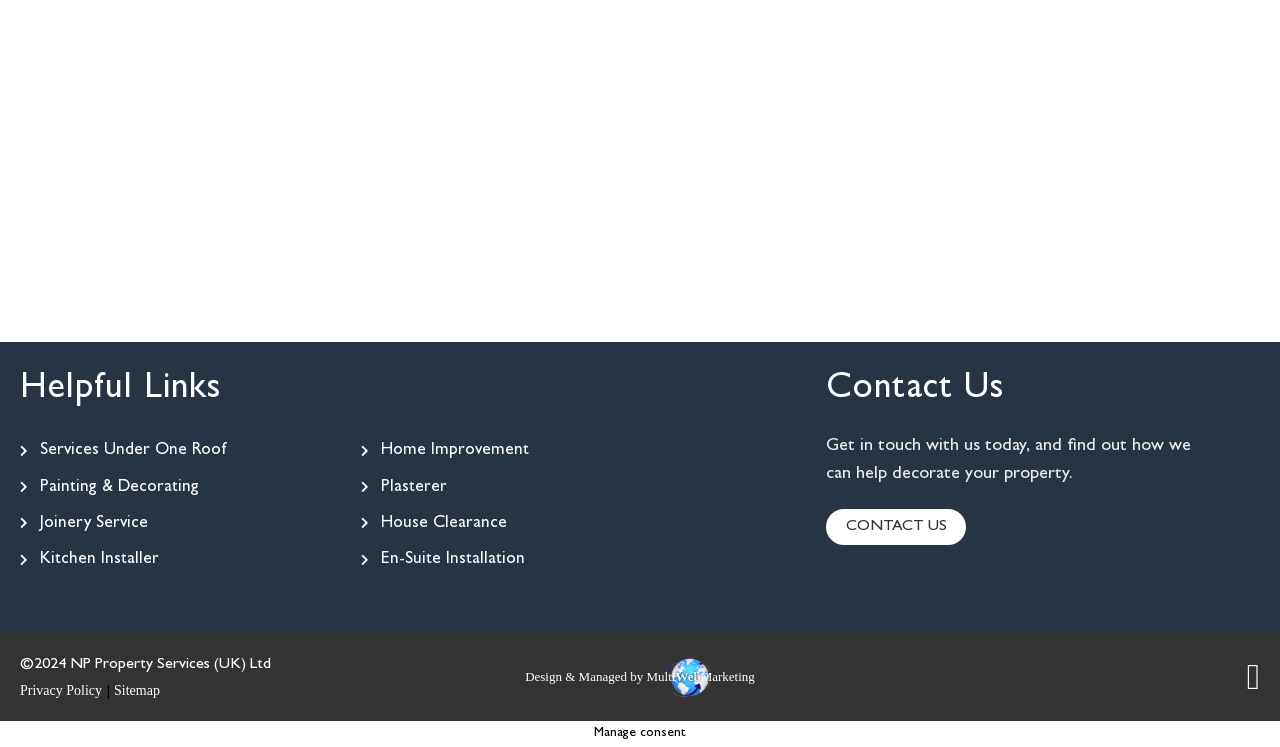Predict the bounding box of the UI element based on the description: "Design & Managed by MultiWebMarketing". The coordinates should be four float numbers between 0 and 1, formatted as [left, top, right, bottom].

[0.363, 0.887, 0.637, 0.924]